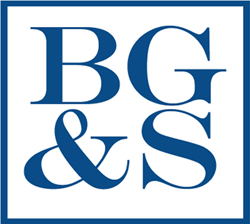Describe the important features and context of the image with as much detail as possible.

This image features the logo of Barlow Garsek & Simon, LLP, a law firm. The logo consists of the letters "BG&S" prominently displayed in a stylish blue font, which conveys professionalism and trust. The design is framed within a square, enhancing its visual appeal. This logo is likely used on the firm's website and various marketing materials, symbolizing their commitment to legal excellence and service.